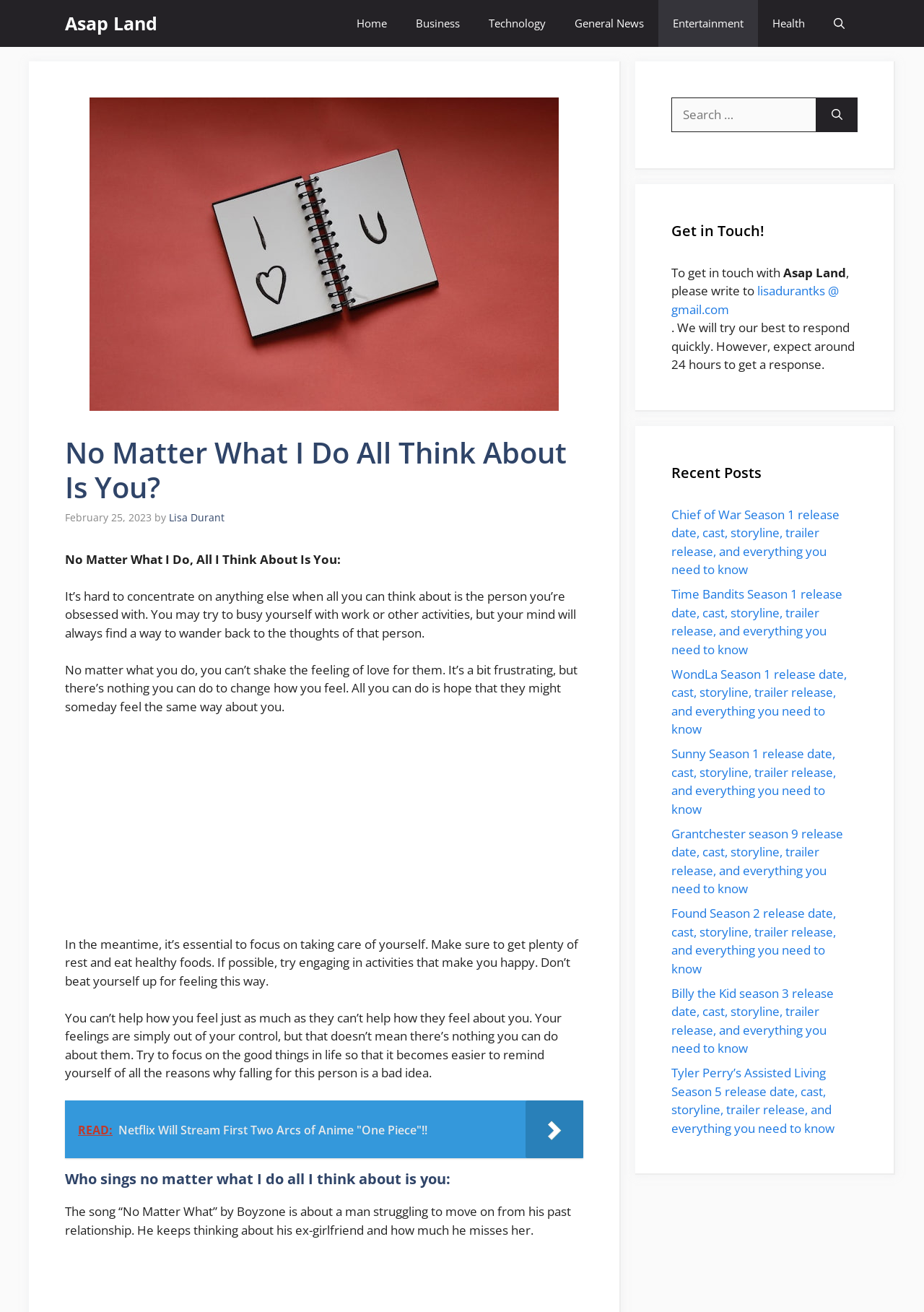Construct a thorough caption encompassing all aspects of the webpage.

This webpage is about an article titled "No Matter What I Do, All I Think About Is You" on a website called Asap Land. At the top of the page, there is a navigation bar with links to different sections of the website, including Home, Business, Technology, General News, Entertainment, and Health. On the right side of the navigation bar, there is a search button.

Below the navigation bar, there is a header section with the title of the article, "No Matter What I Do All Think About Is You?", and a timestamp indicating that it was published on February 25, 2023. The author of the article is Lisa Durant.

The main content of the article is divided into several paragraphs, which discuss the feeling of being obsessed with someone and how it can be frustrating but also out of one's control. The article suggests focusing on self-care and doing things that bring happiness.

After the main content, there is a link to another article titled "Netflix Will Stream First Two Arcs of Anime 'One Piece'!!". Below this link, there is a section with the title "Who sings no matter what I do all I think about is you:", which discusses the song "No Matter What" by Boyzone.

On the right side of the page, there are three complementary sections. The first section has a search box with a label "Search for:" and a search button. The second section has a heading "Get in Touch!" and provides contact information for Asap Land, including an email address. The third section has a heading "Recent Posts" and lists several links to other articles on the website, including "Chief of War Season 1 release date, cast, storyline, trailer release, and everything you need to know" and several others.